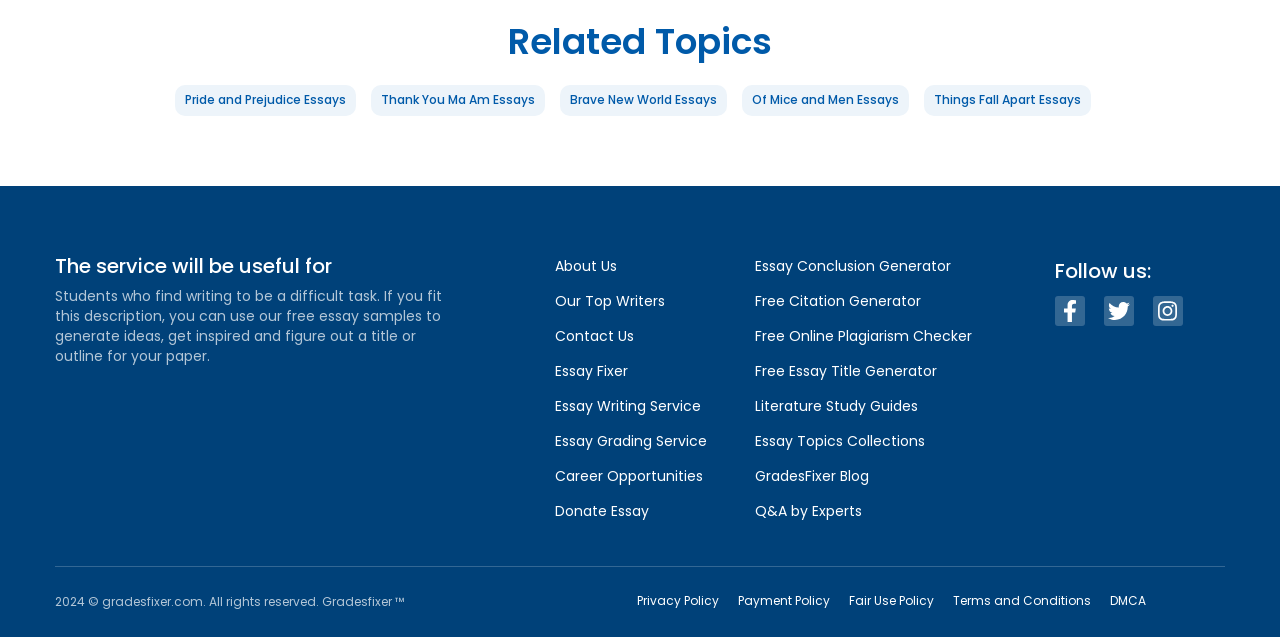Determine the bounding box coordinates of the clickable element necessary to fulfill the instruction: "Click on 'Pride and Prejudice Essays'". Provide the coordinates as four float numbers within the 0 to 1 range, i.e., [left, top, right, bottom].

[0.136, 0.133, 0.278, 0.181]